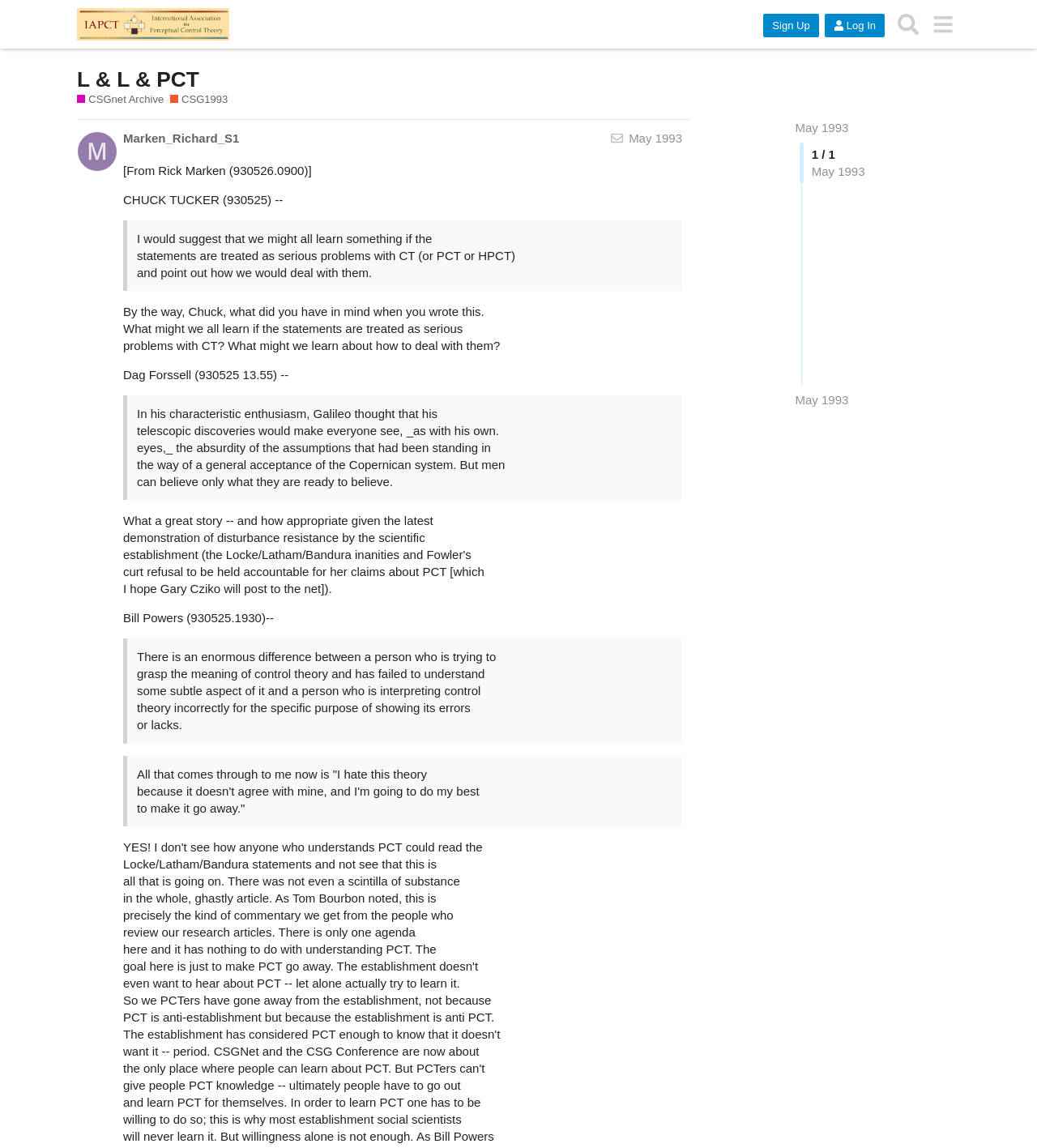How many links are there in the webpage?
Please provide a single word or phrase answer based on the image.

11